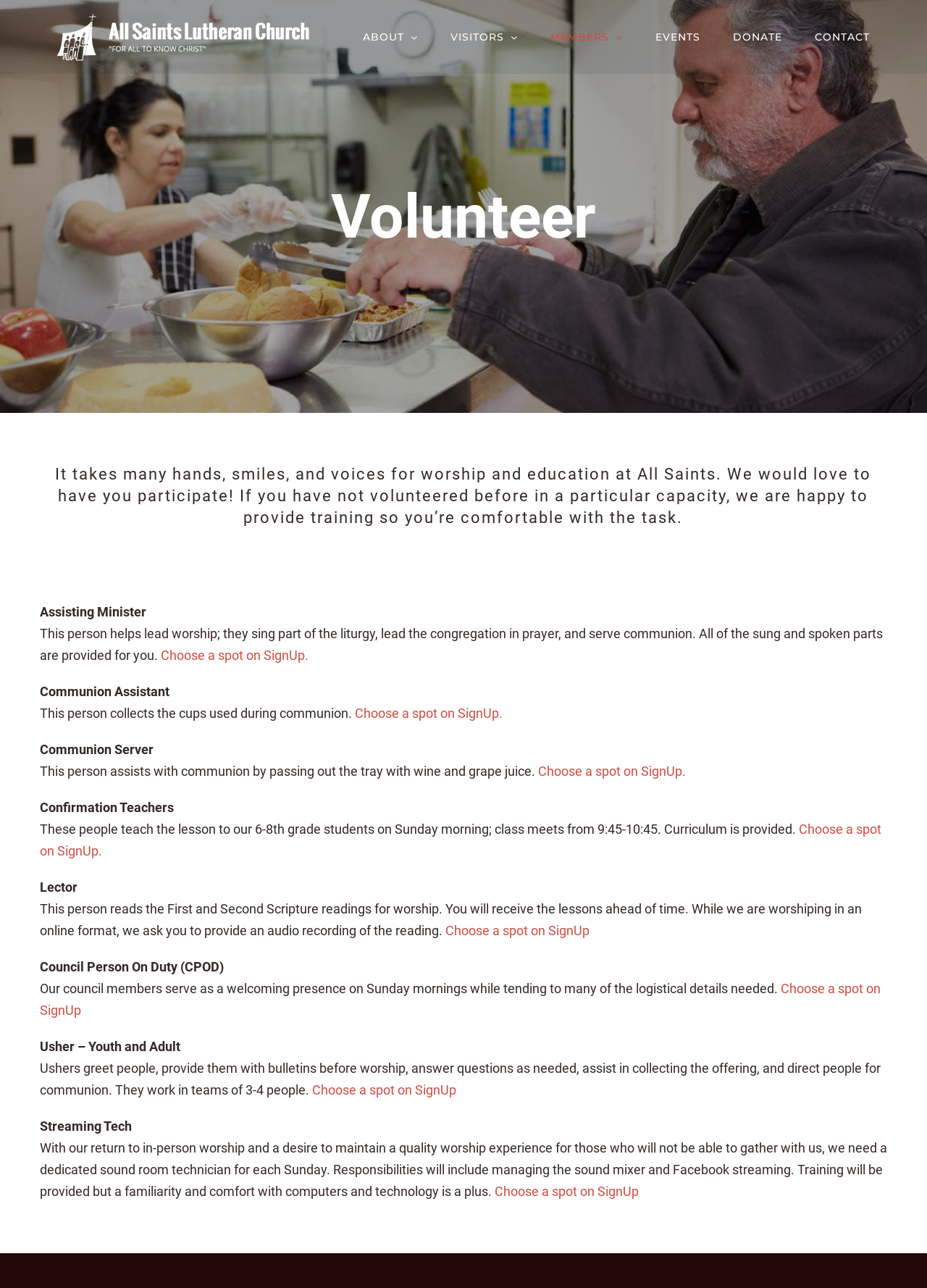What is the format of the Confirmation Teachers' class?
Please provide a single word or phrase in response based on the screenshot.

Sunday morning, 9:45-10:45